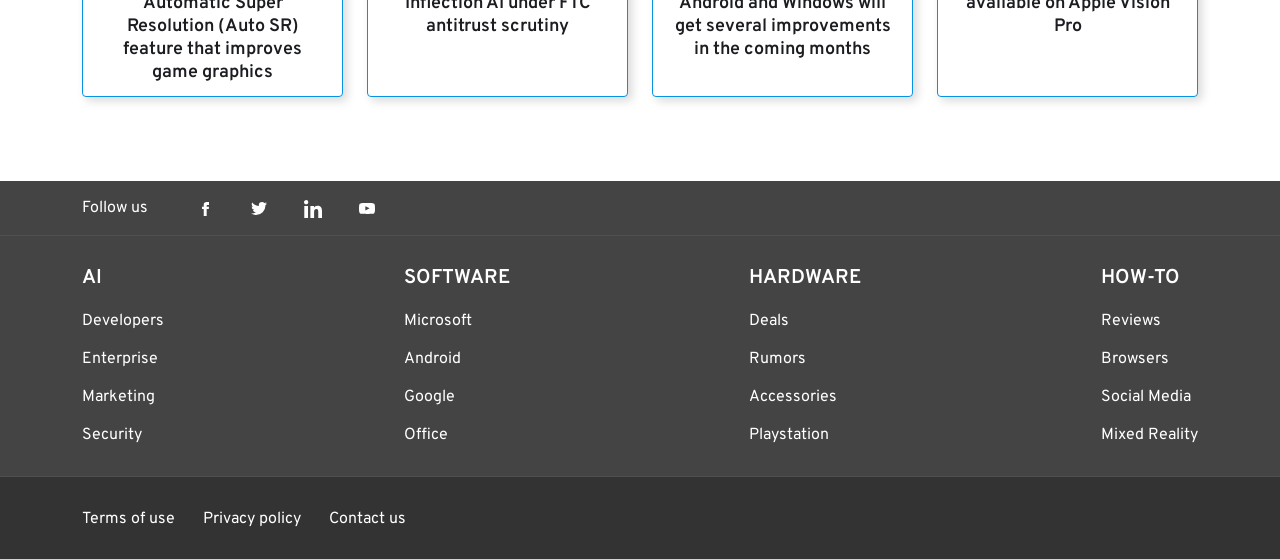What is the orientation of the separator elements on the webpage?
Give a detailed and exhaustive answer to the question.

The webpage has two separator elements, both of which have a horizontal orientation, as indicated by their bounding box coordinates and the 'orientation: horizontal' description.